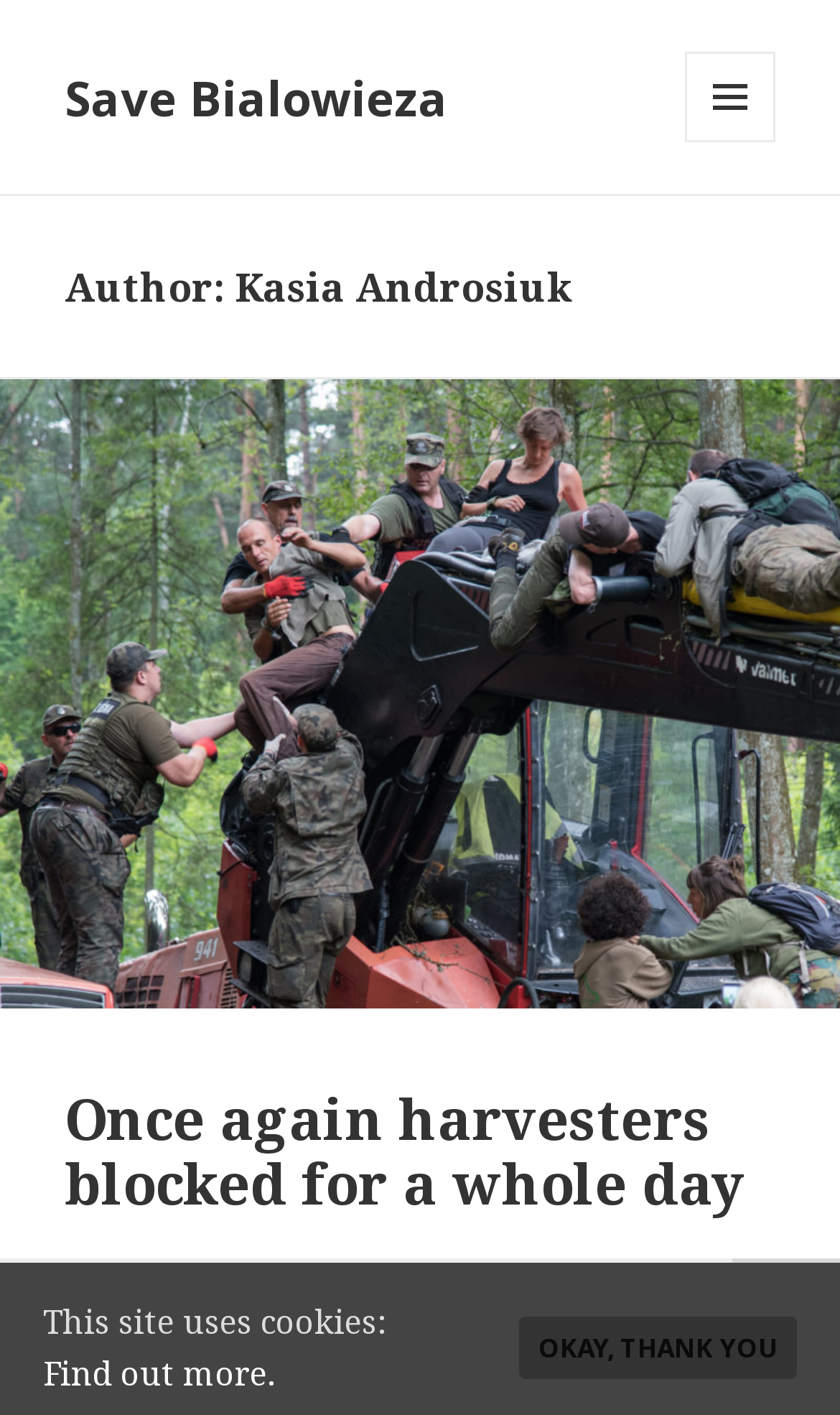From the webpage screenshot, predict the bounding box coordinates (top-left x, top-left y, bottom-right x, bottom-right y) for the UI element described here: Save Bialowieza

[0.077, 0.046, 0.533, 0.091]